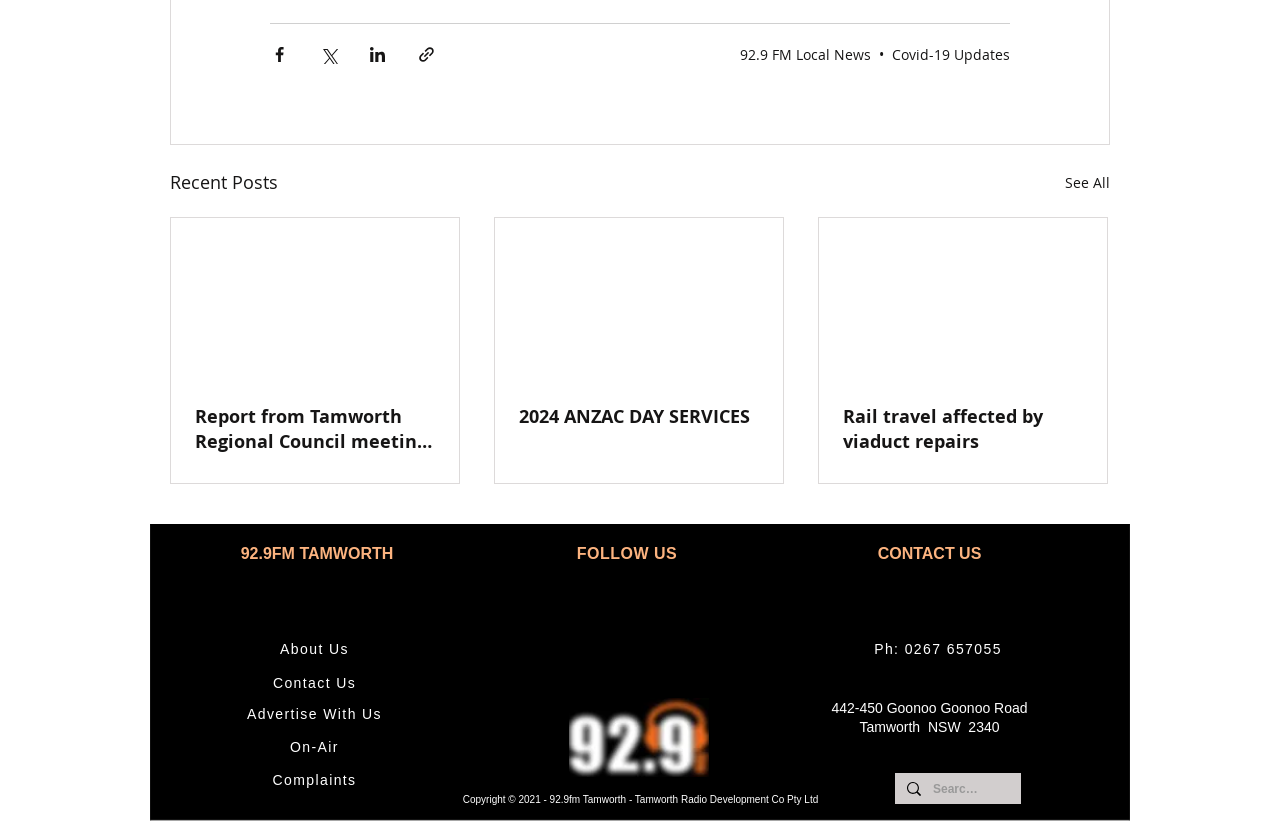Identify the bounding box coordinates of the specific part of the webpage to click to complete this instruction: "Share via Facebook".

[0.211, 0.054, 0.226, 0.077]